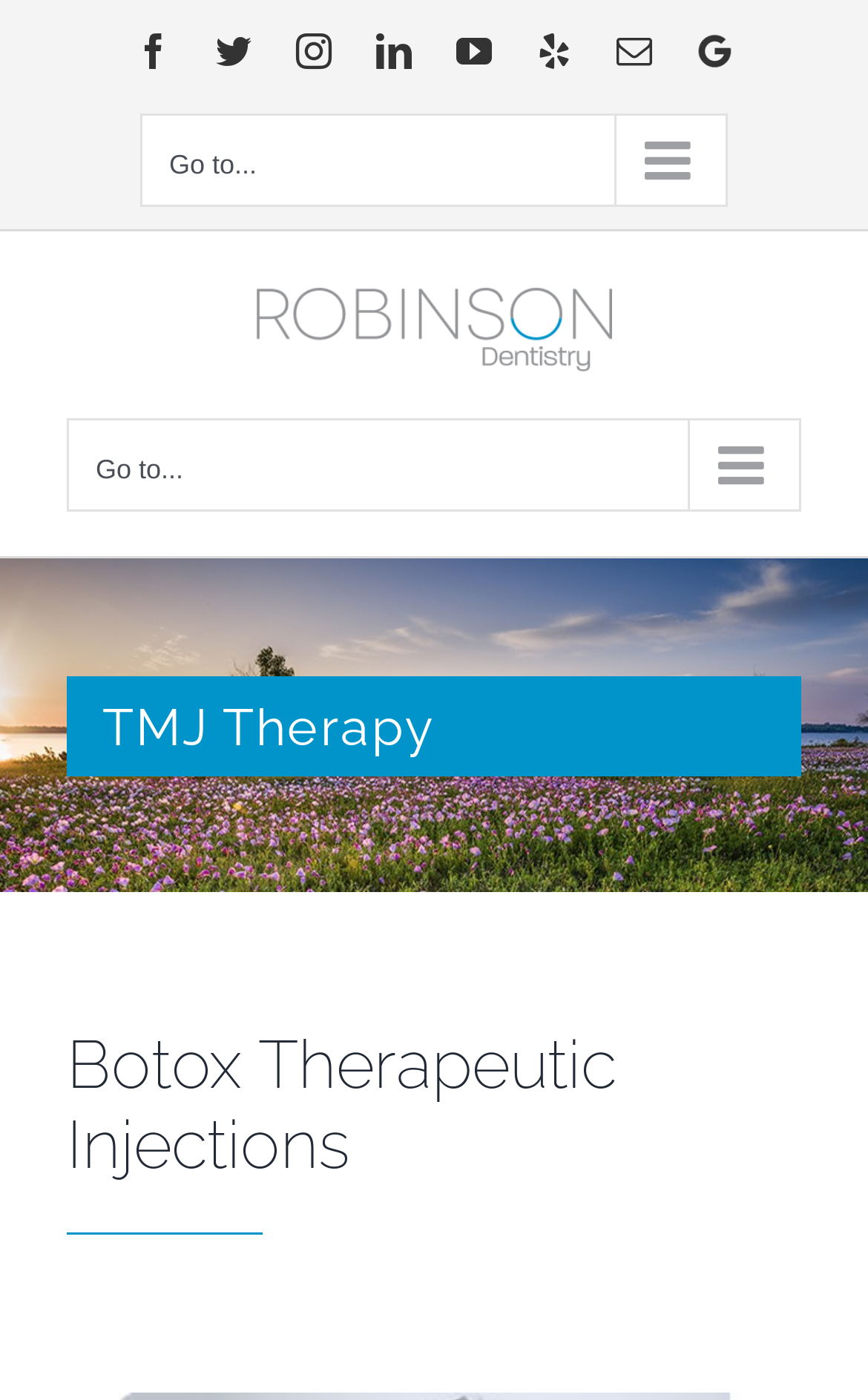Determine the bounding box coordinates for the HTML element mentioned in the following description: "Yelp". The coordinates should be a list of four floats ranging from 0 to 1, represented as [left, top, right, bottom].

[0.618, 0.024, 0.659, 0.049]